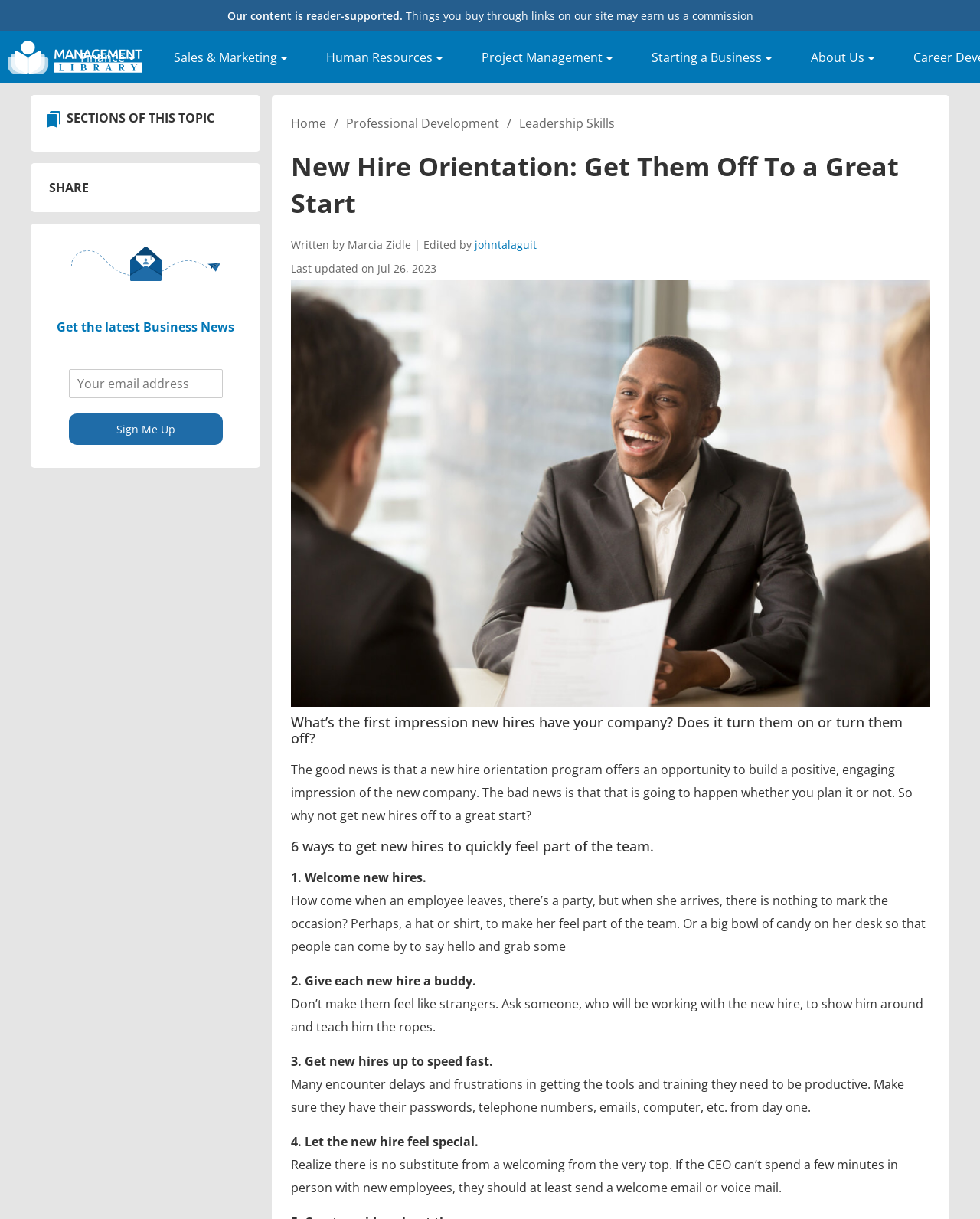Pinpoint the bounding box coordinates of the clickable area needed to execute the instruction: "Click the 'Human Resources' link". The coordinates should be specified as four float numbers between 0 and 1, i.e., [left, top, right, bottom].

[0.329, 0.037, 0.456, 0.058]